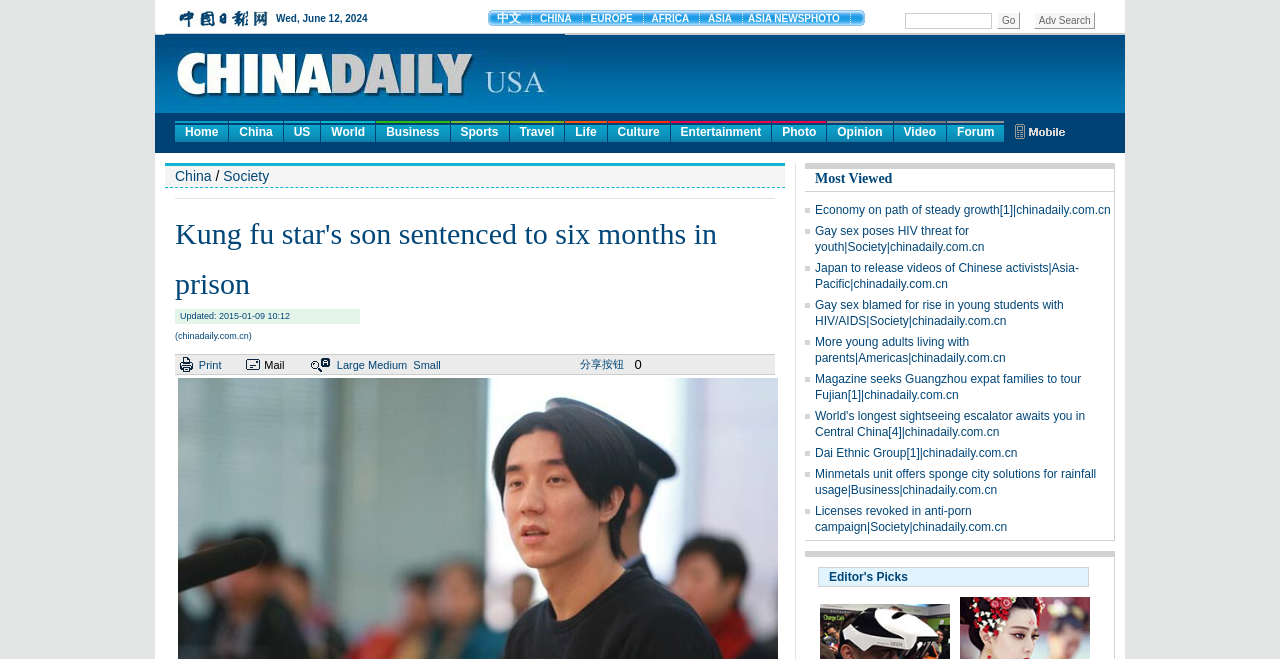Specify the bounding box coordinates of the element's area that should be clicked to execute the given instruction: "Subscribe to Apple Podcasts". The coordinates should be four float numbers between 0 and 1, i.e., [left, top, right, bottom].

None